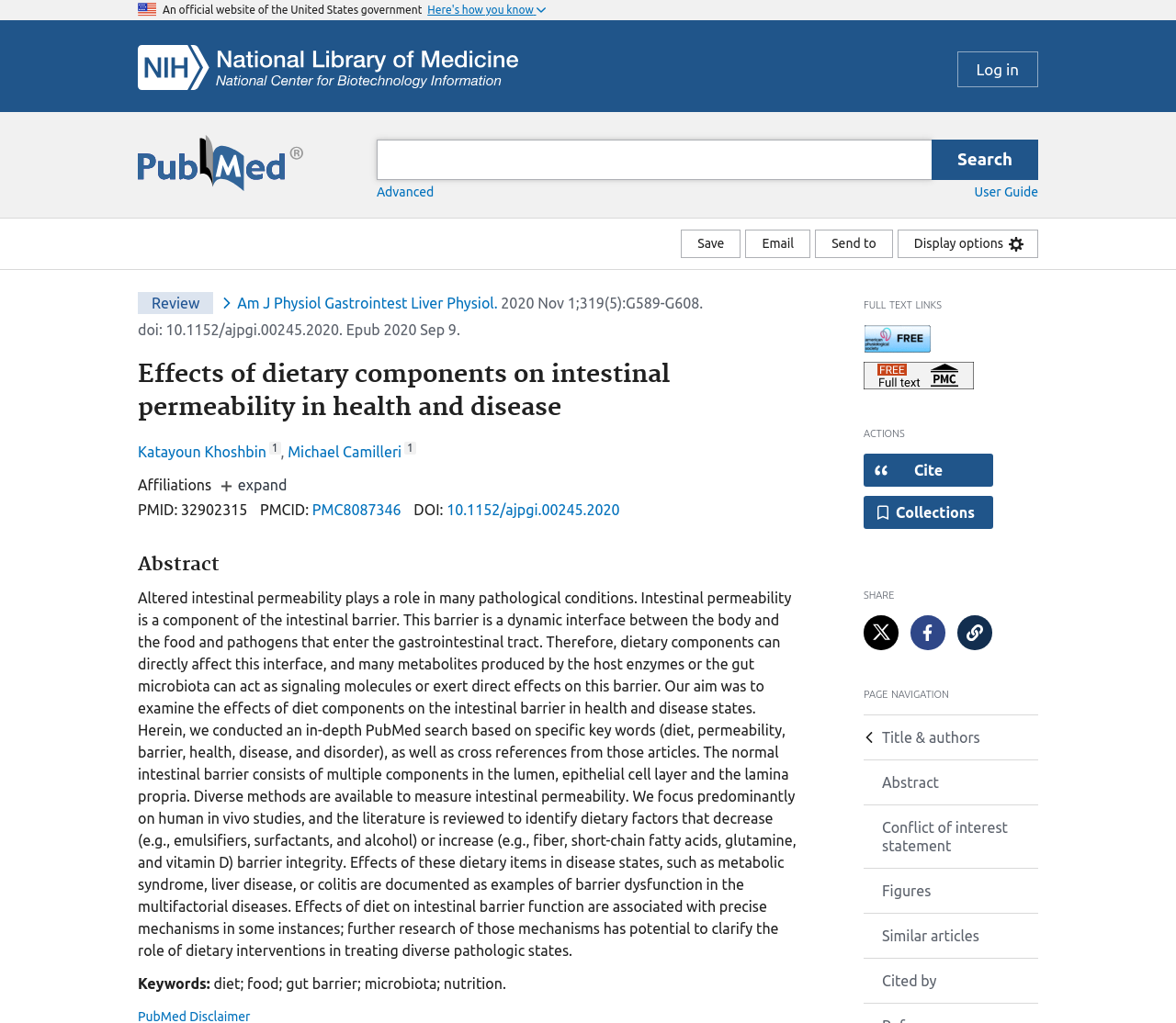Extract the text of the main heading from the webpage.

Effects of dietary components on intestinal permeability in health and disease